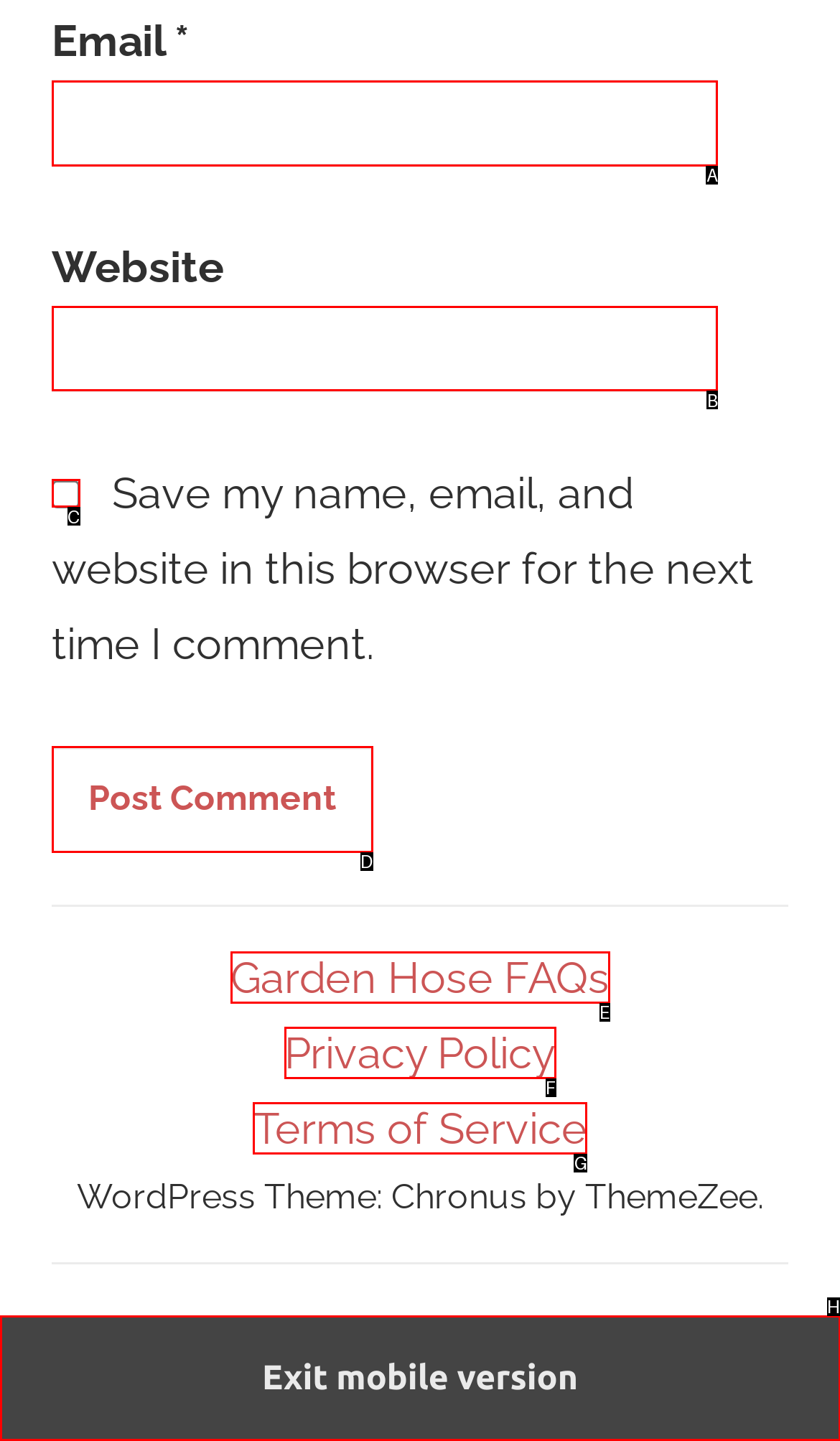Tell me the letter of the HTML element that best matches the description: parent_node: Email * aria-describedby="email-notes" name="email" from the provided options.

A